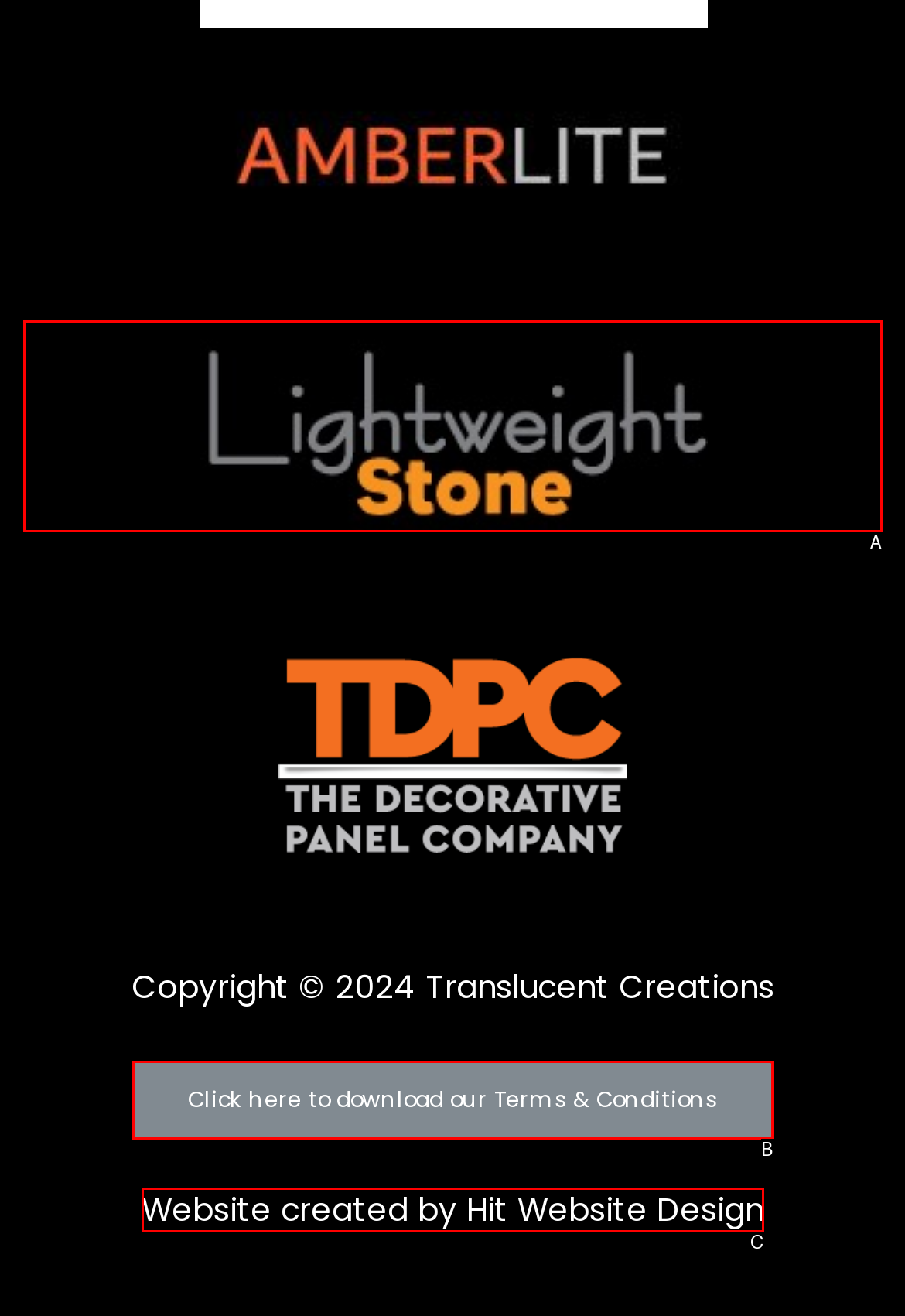Select the HTML element that matches the description: alt="lightweightstone logo". Provide the letter of the chosen option as your answer.

A